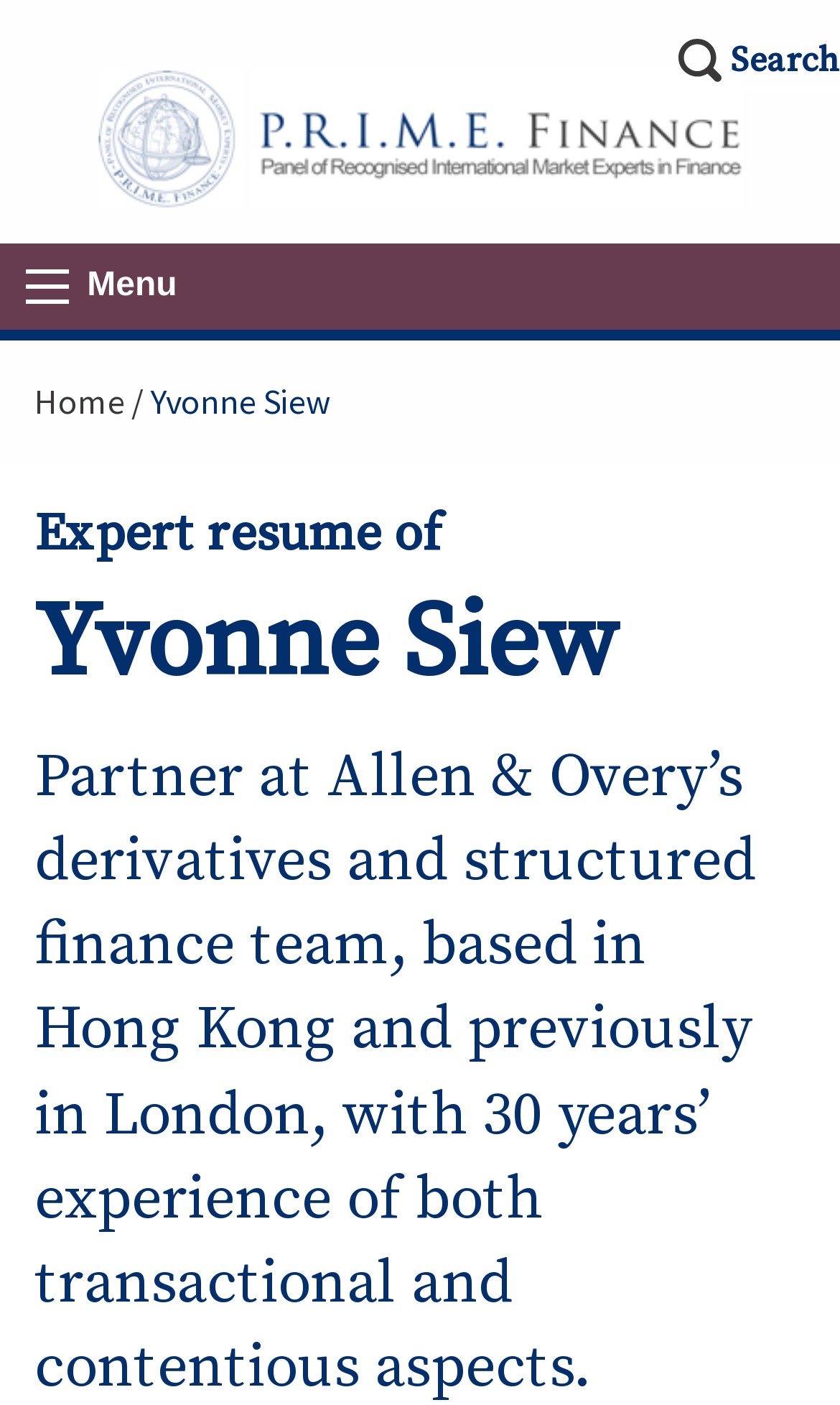Locate the UI element described by Yvonne Siew and provide its bounding box coordinates. Use the format (top-left x, top-left y, bottom-right x, bottom-right y) with all values as floating point numbers between 0 and 1.

[0.179, 0.27, 0.392, 0.301]